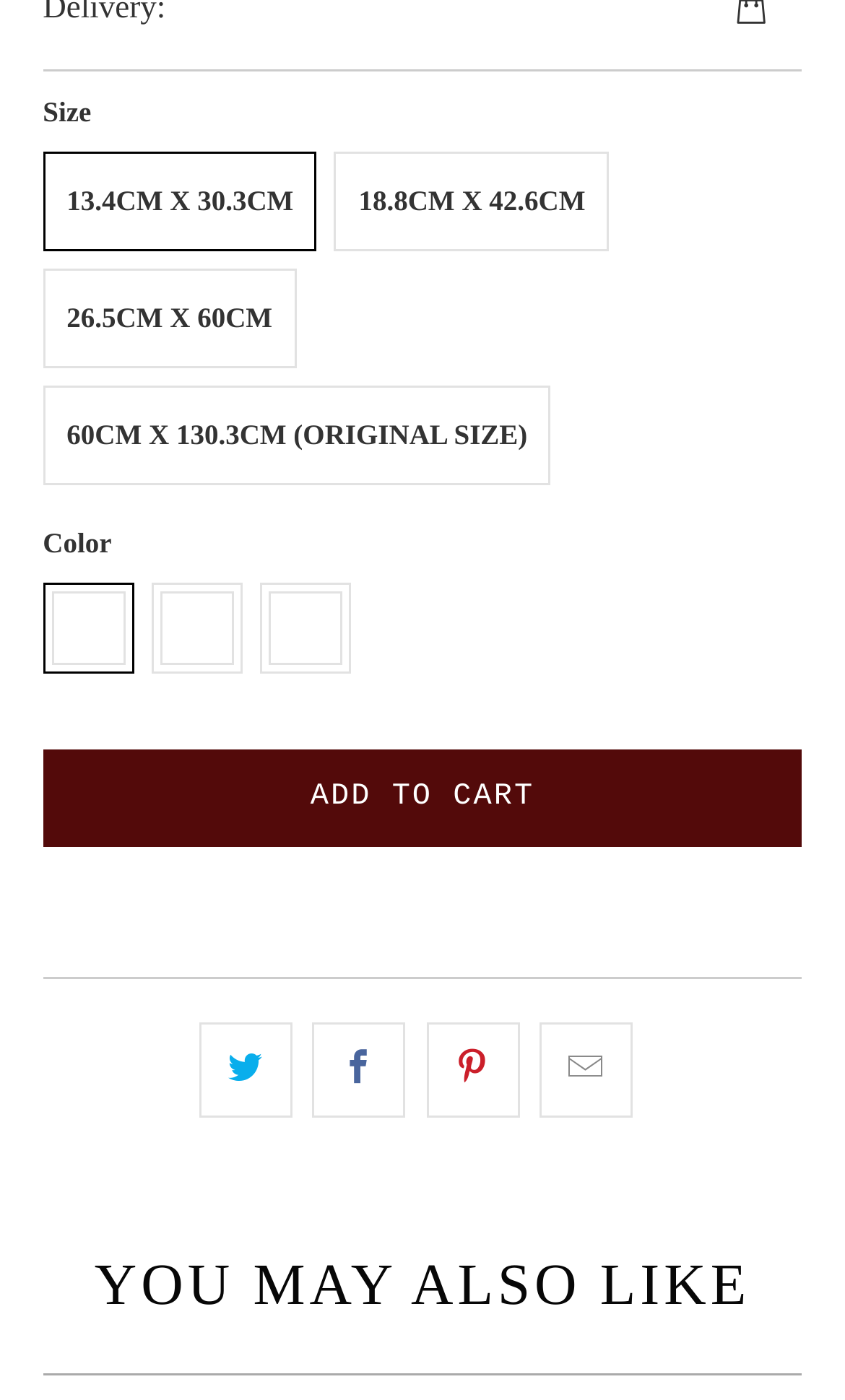What is the section title below the product details?
From the image, respond using a single word or phrase.

YOU MAY ALSO LIKE